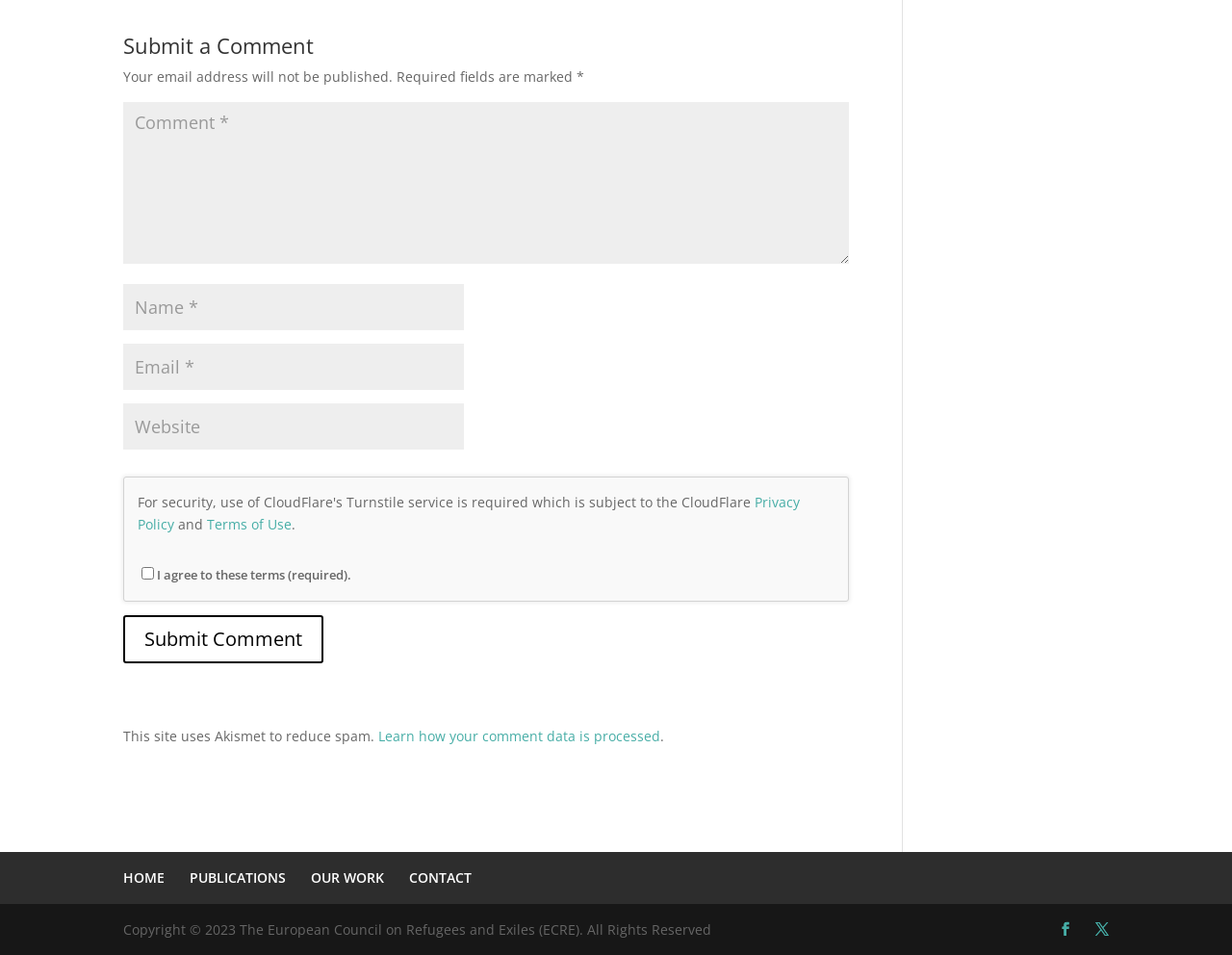What is the main action that can be performed on this webpage?
Please ensure your answer is as detailed and informative as possible.

The webpage has a heading 'Submit a Comment' and a form with fields for submitting a comment, indicating that the main action that can be performed on this webpage is to submit a comment.